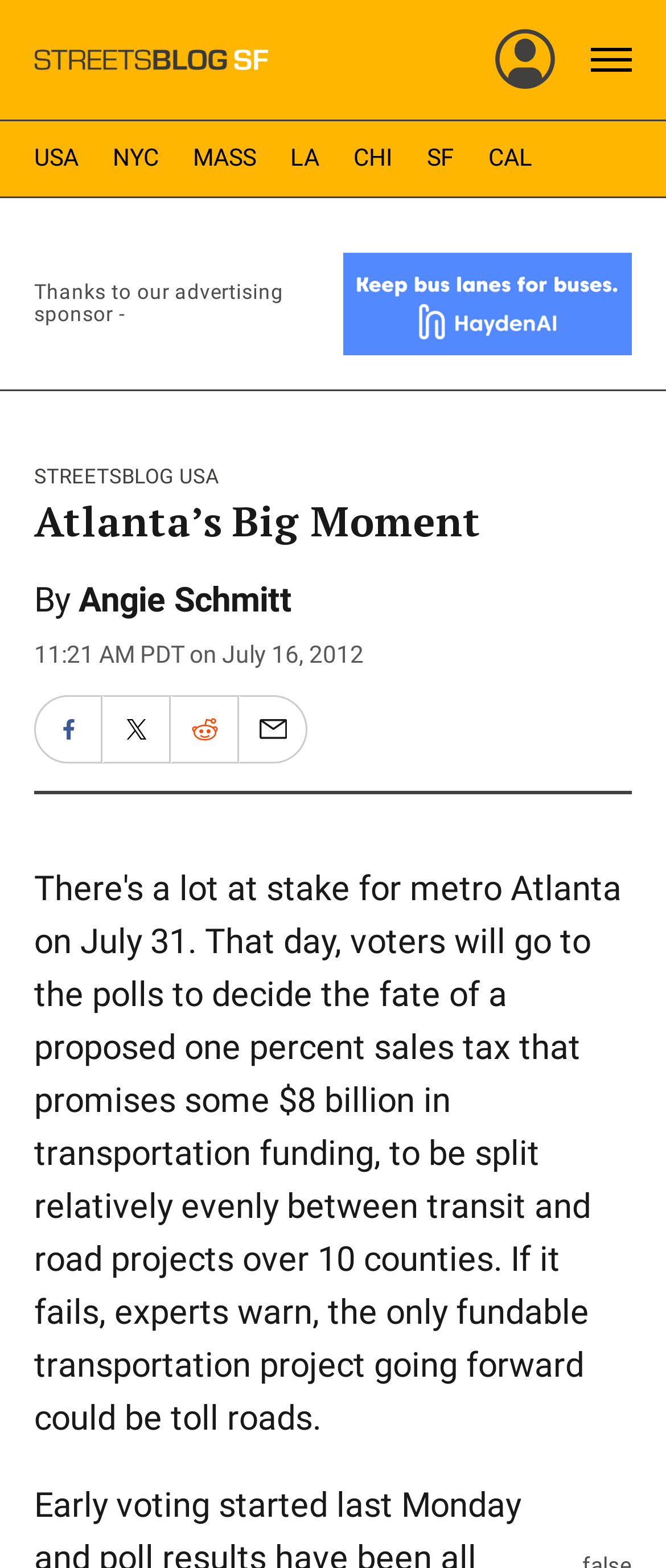Determine the bounding box coordinates for the region that must be clicked to execute the following instruction: "Visit USA page".

[0.051, 0.089, 0.118, 0.113]